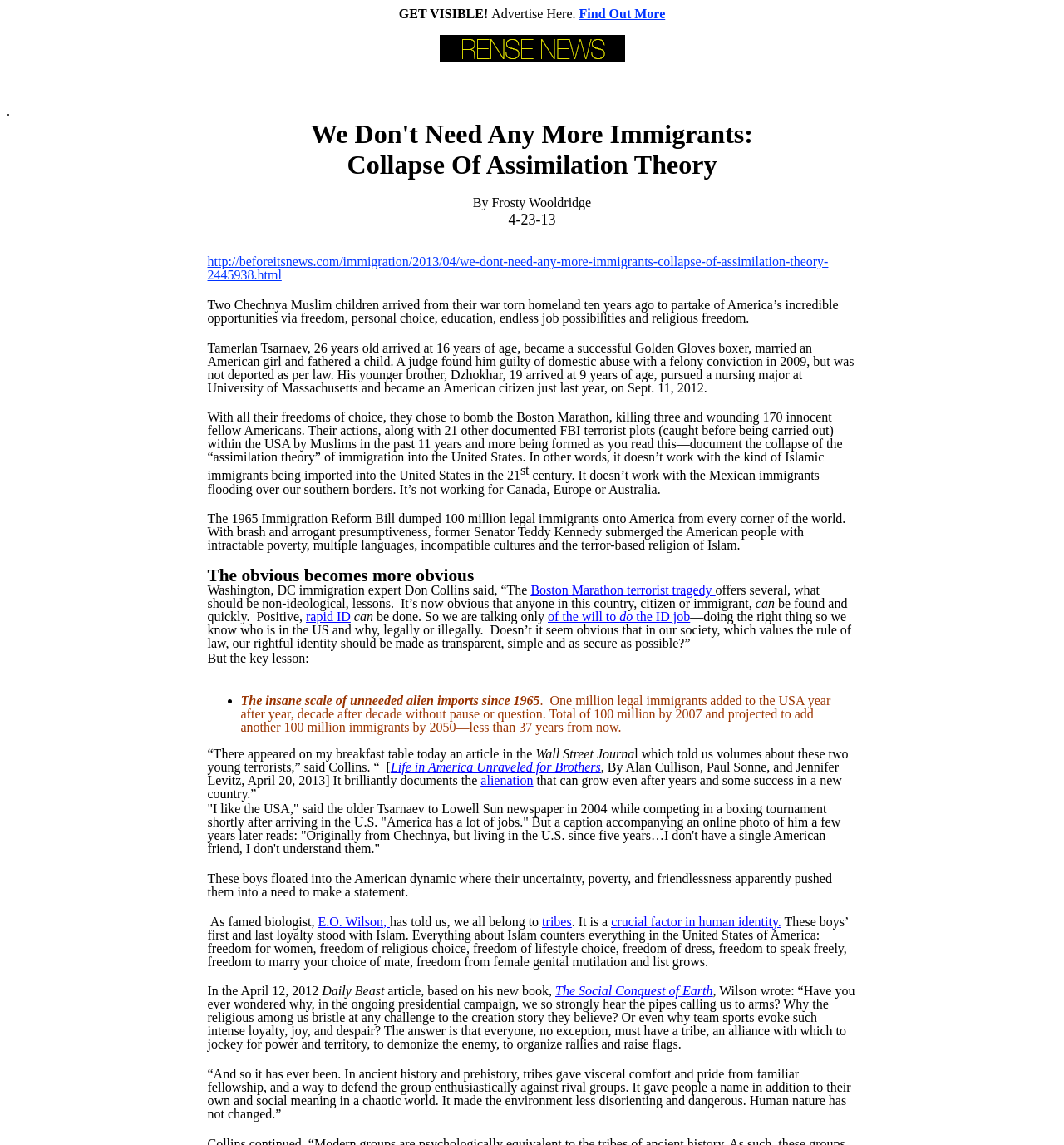Find the bounding box coordinates of the area to click in order to follow the instruction: "Read the article about the Boston Marathon terrorist tragedy".

[0.499, 0.509, 0.672, 0.522]